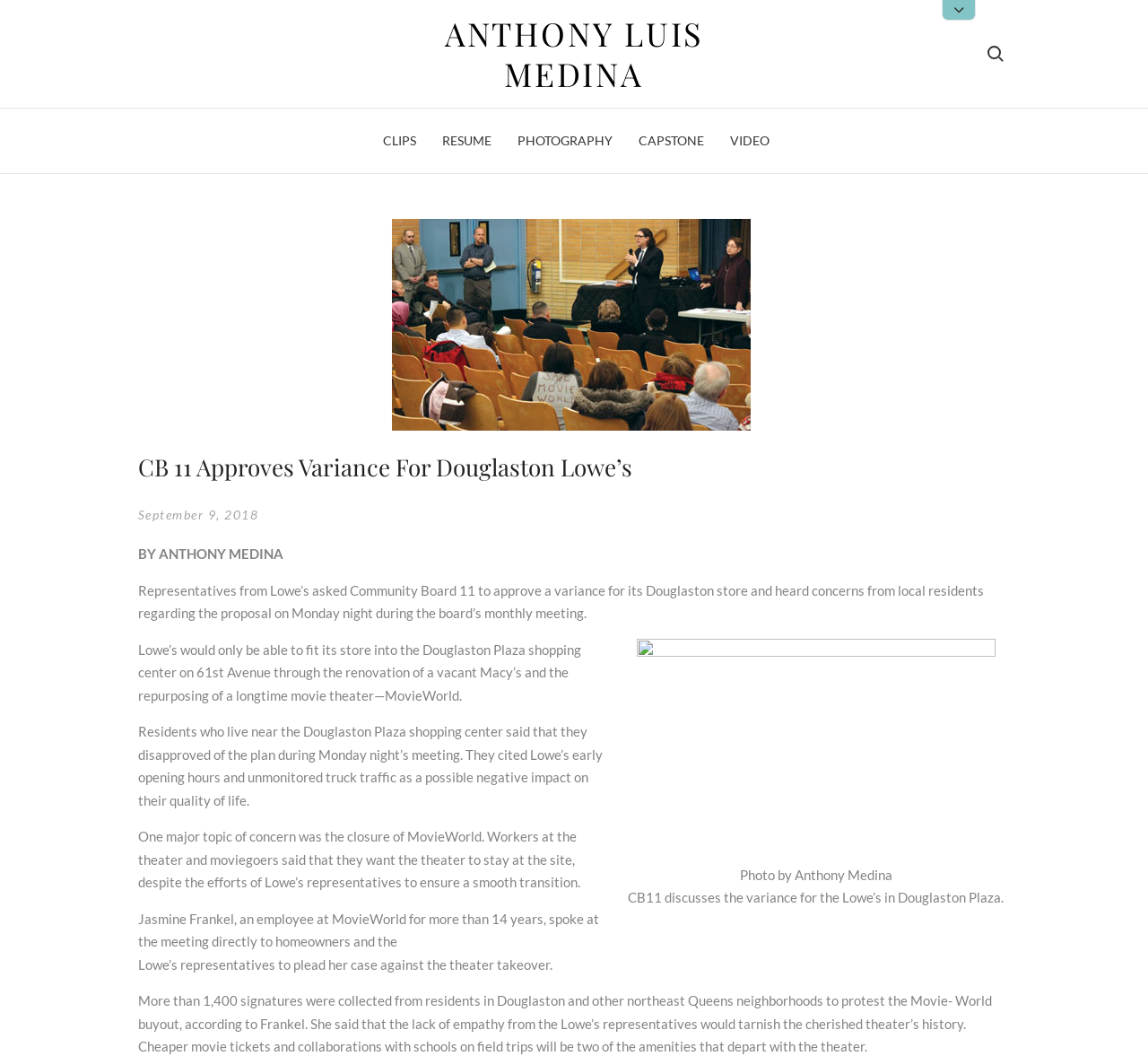Please identify the bounding box coordinates of the element's region that should be clicked to execute the following instruction: "Open Top Sidebar". The bounding box coordinates must be four float numbers between 0 and 1, i.e., [left, top, right, bottom].

[0.82, 0.0, 0.85, 0.02]